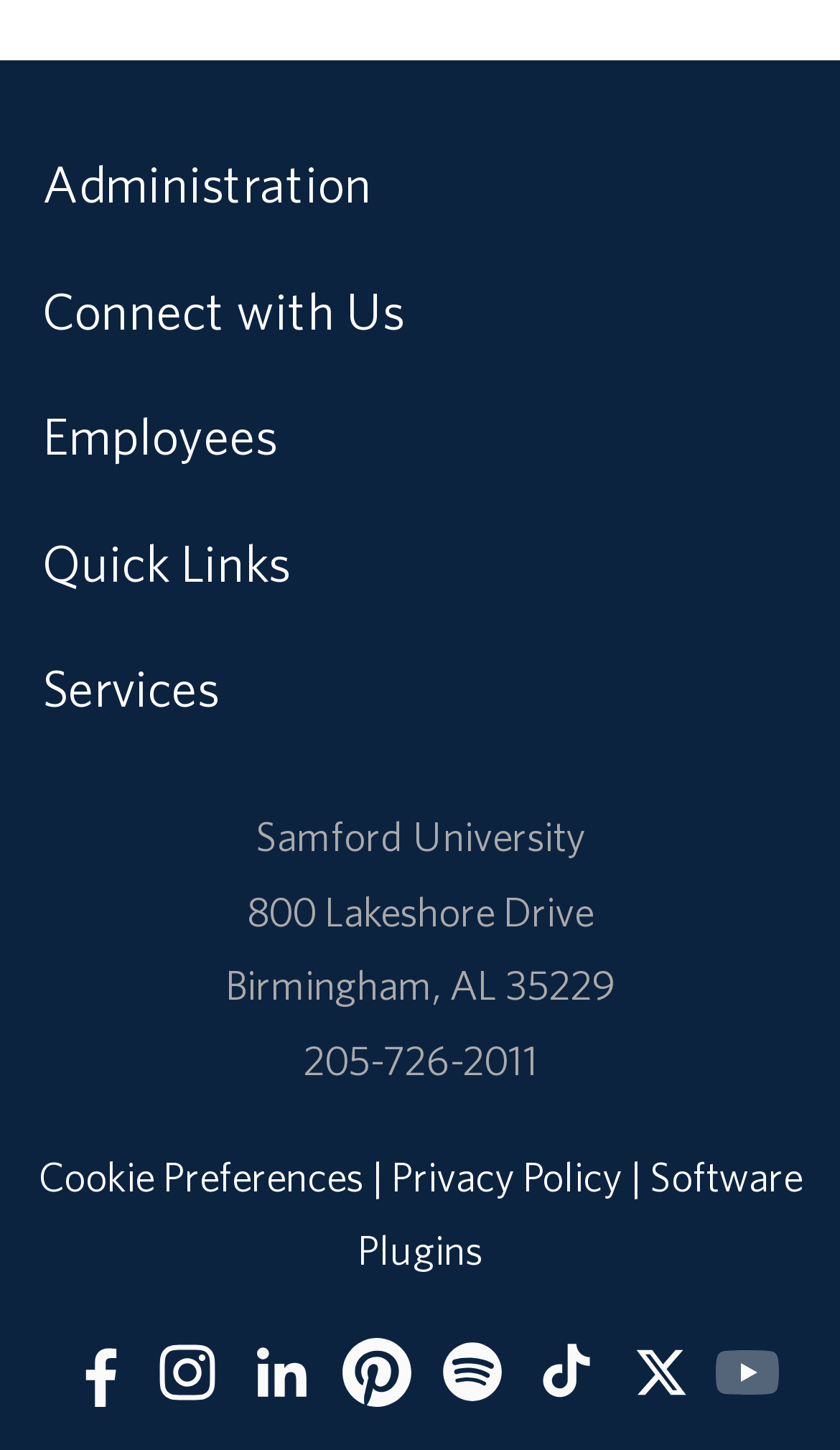Based on the element description "aria-label="Follow Us on X"", predict the bounding box coordinates of the UI element.

[0.744, 0.921, 0.831, 0.972]